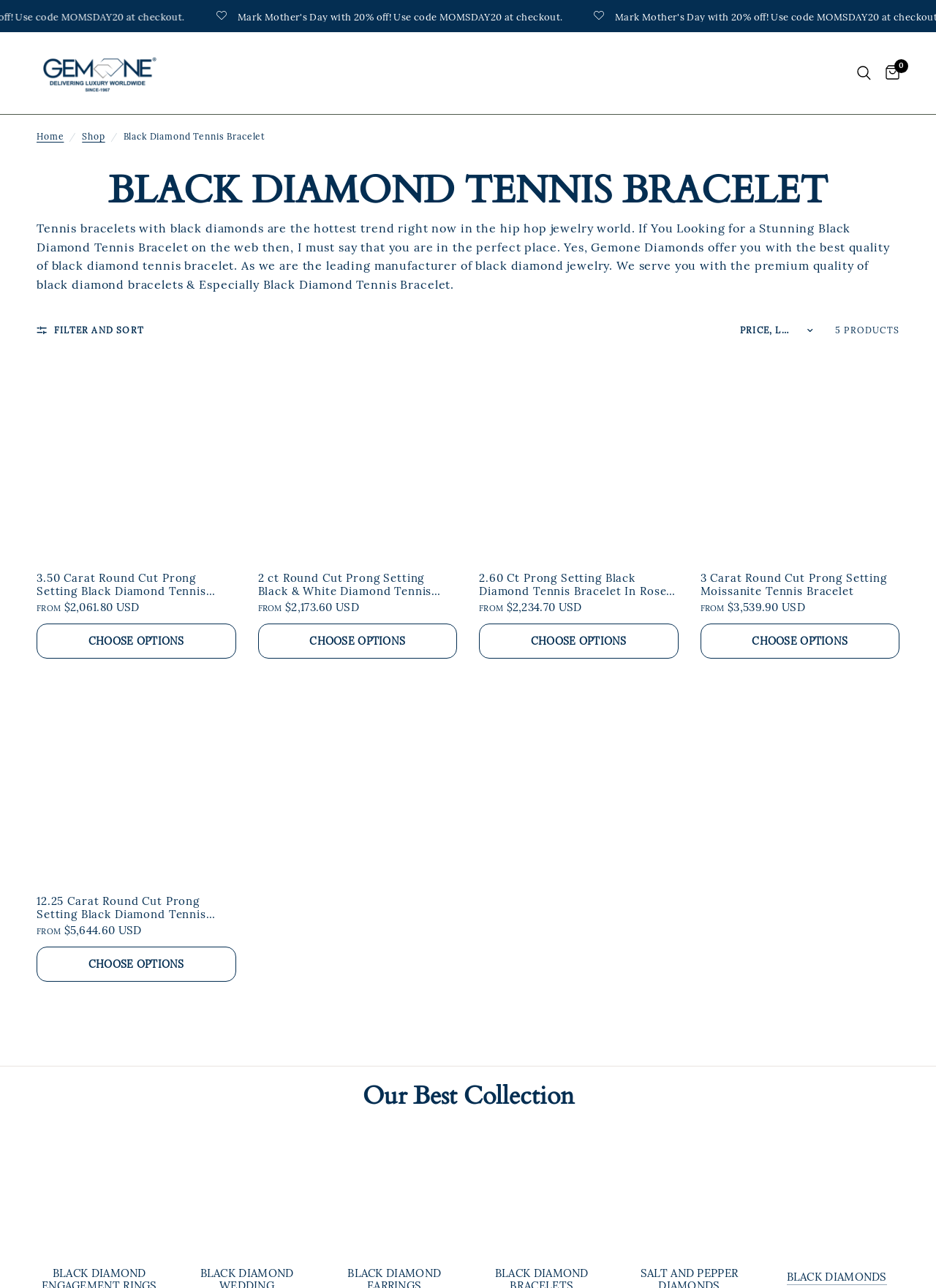Show the bounding box coordinates for the HTML element as described: "0".

[0.938, 0.025, 0.961, 0.089]